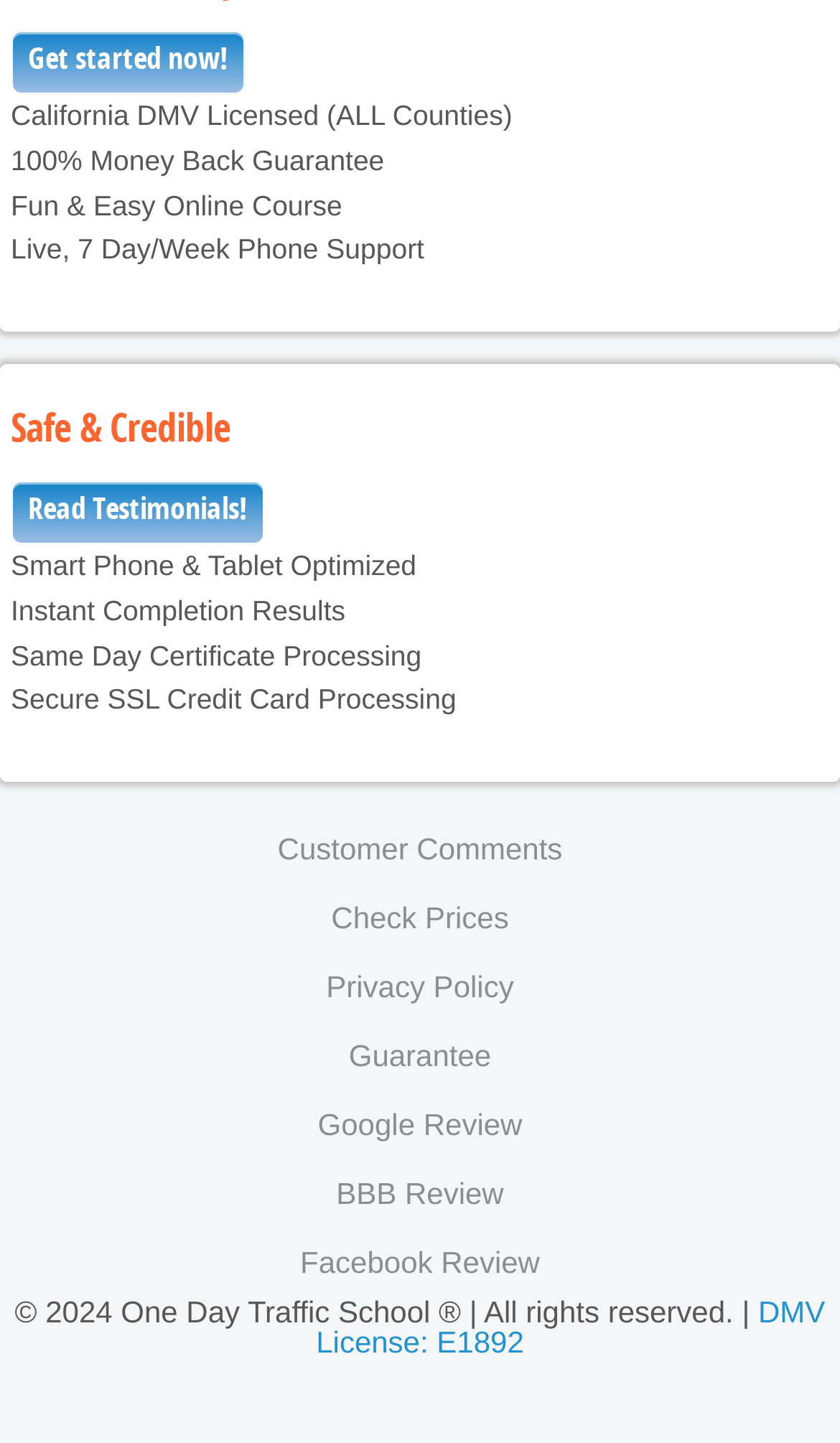Given the description of the UI element: "Get started now!", predict the bounding box coordinates in the form of [left, top, right, bottom], with each value being a float between 0 and 1.

[0.013, 0.021, 0.292, 0.066]